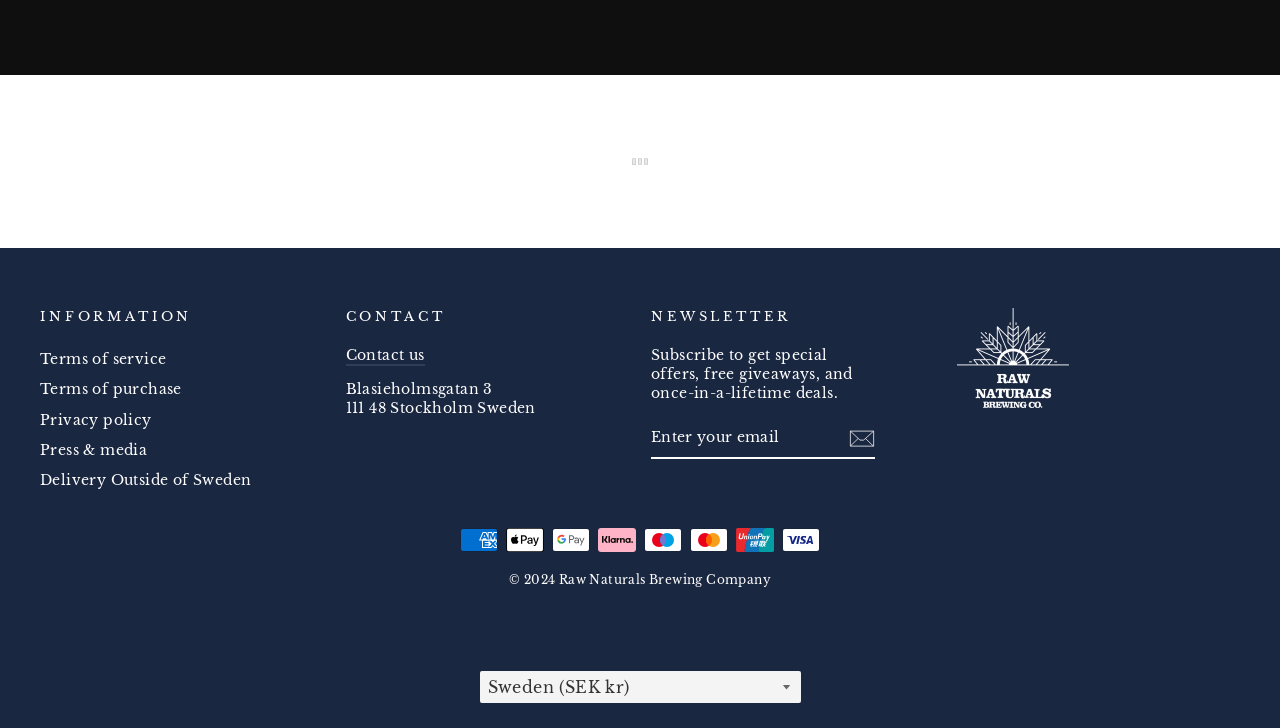Point out the bounding box coordinates of the section to click in order to follow this instruction: "Select a country or region".

[0.375, 0.922, 0.625, 0.966]